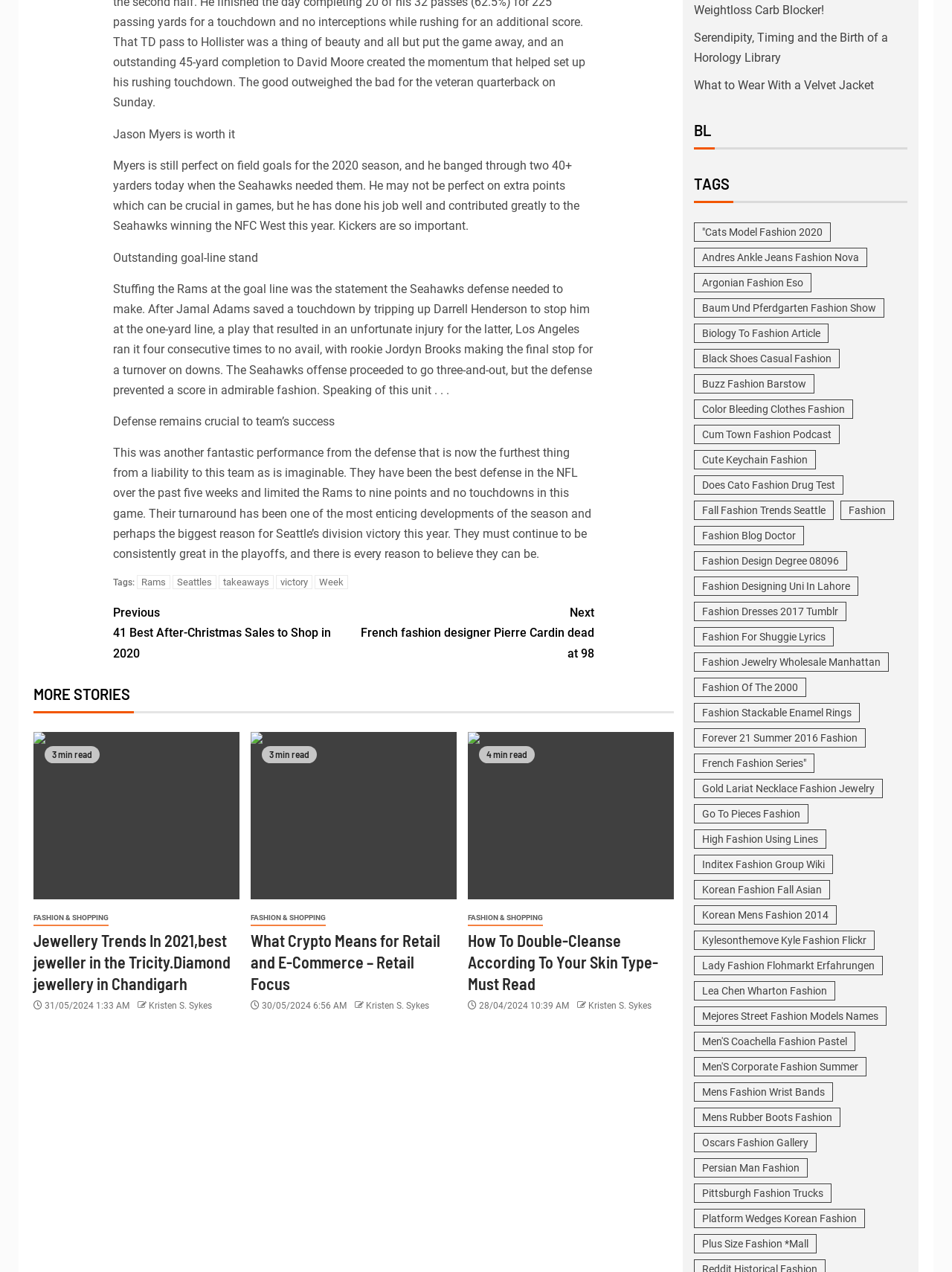Please answer the following question using a single word or phrase: 
What is the purpose of the 'MORE STORIES' section?

To provide additional articles